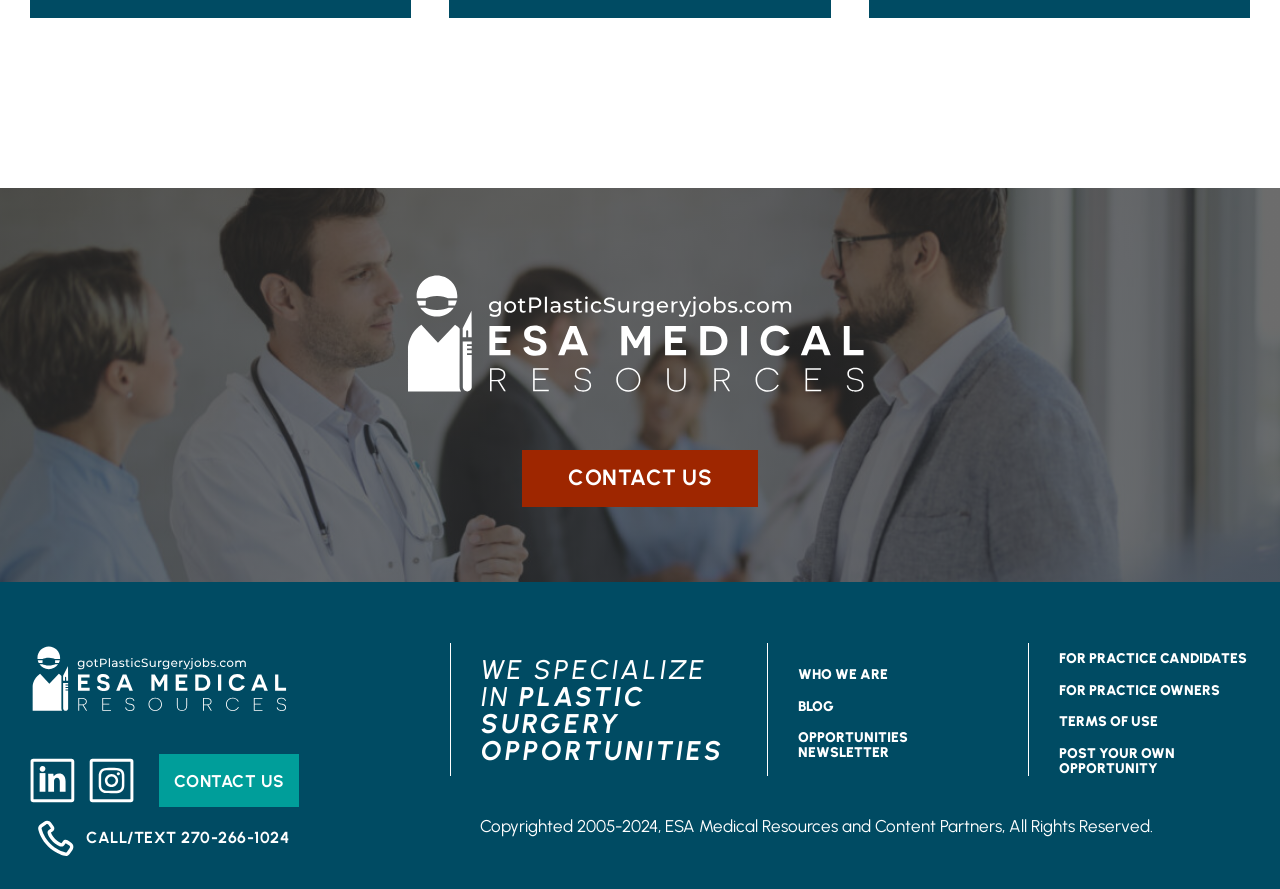Locate the bounding box coordinates of the area you need to click to fulfill this instruction: 'View the 'ABOUT' page'. The coordinates must be in the form of four float numbers ranging from 0 to 1: [left, top, right, bottom].

None